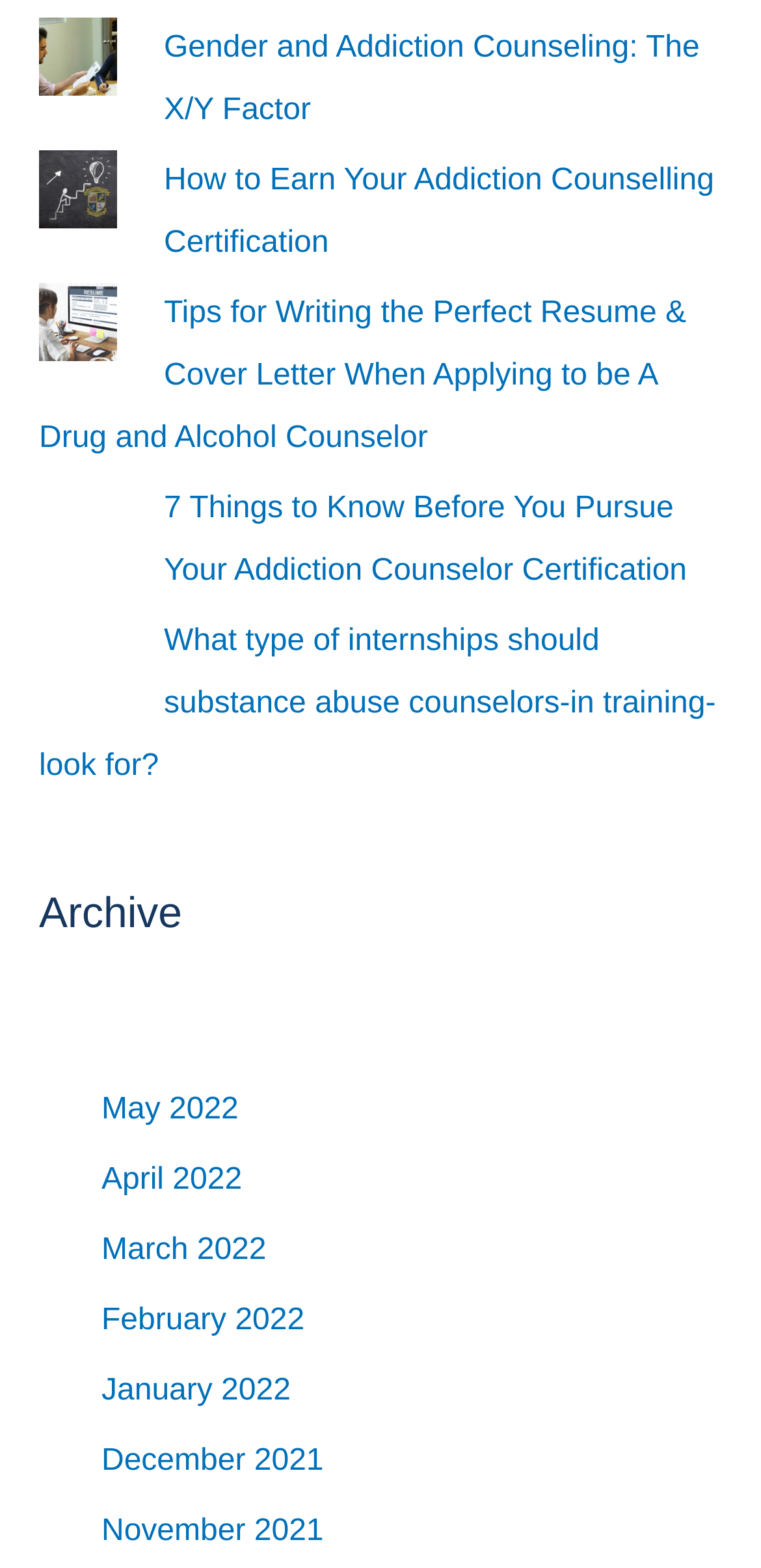Using the description: "January 2022", identify the bounding box of the corresponding UI element in the screenshot.

[0.133, 0.876, 0.382, 0.897]